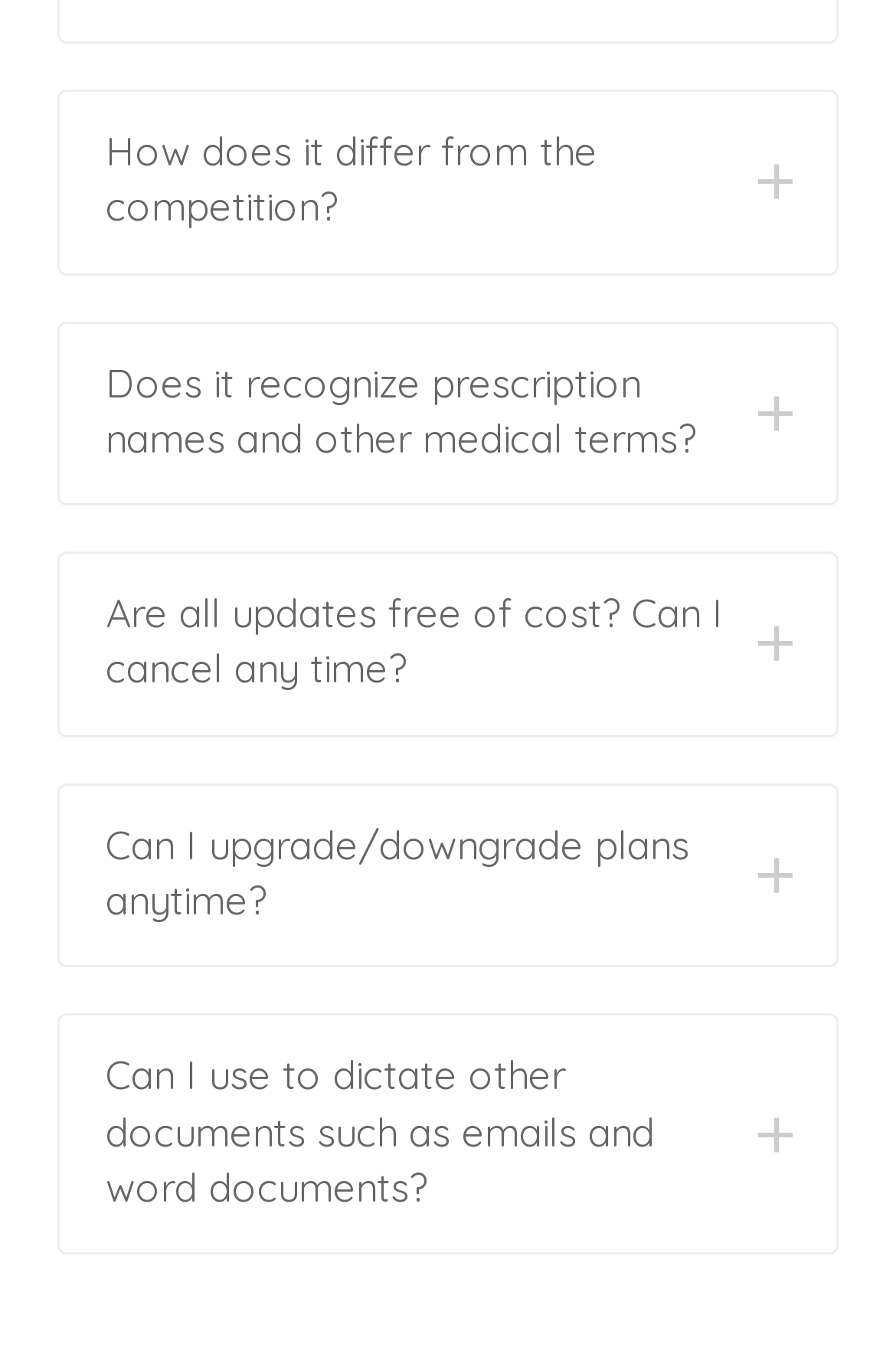Look at the image and give a detailed response to the following question: How many tabs are available on the webpage?

There are five tabs on the webpage, each with a question related to the product, and they are stacked vertically on the left side of the page.